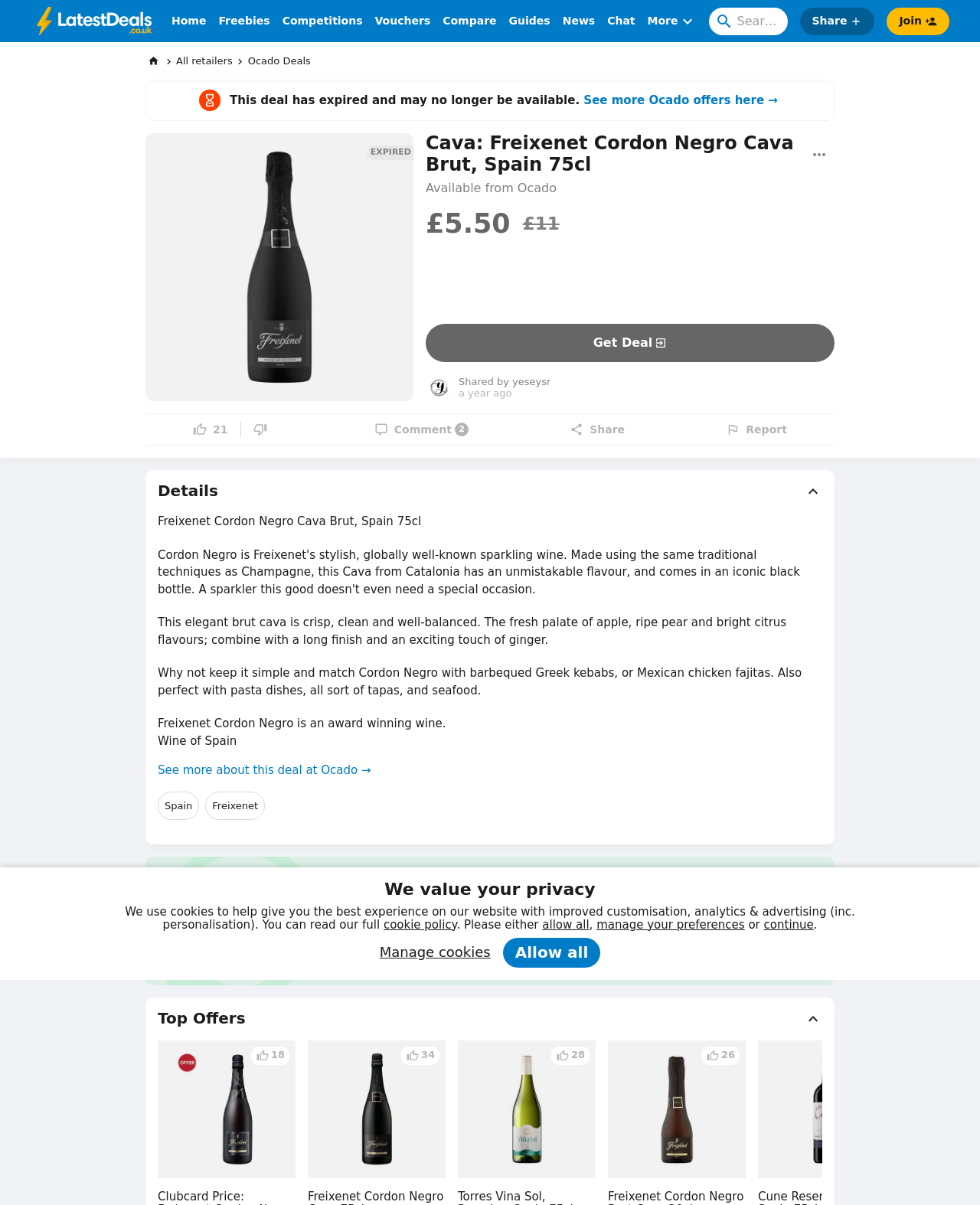Answer briefly with one word or phrase:
What is the price of the Cava?

£5.50